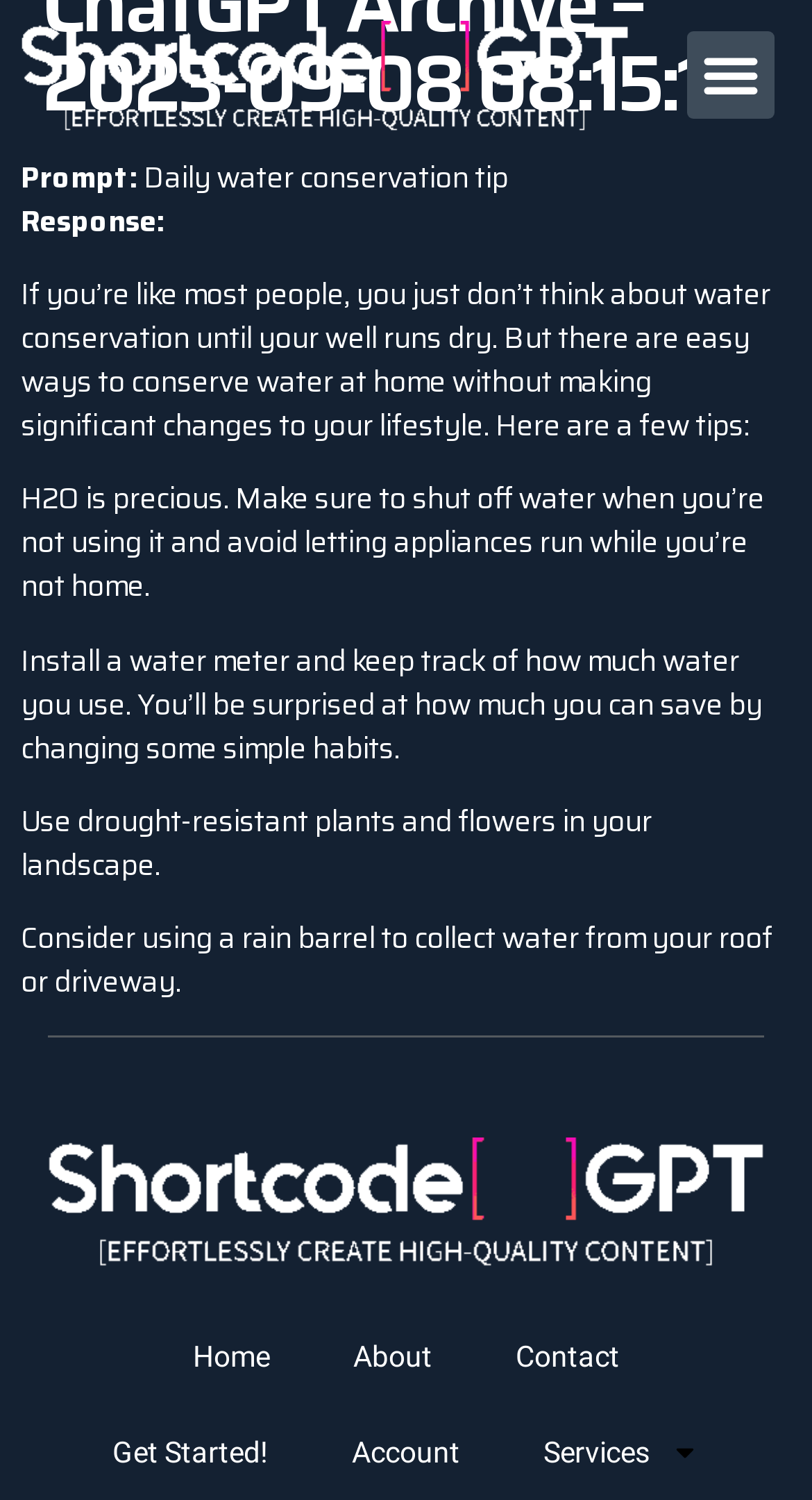Determine the bounding box of the UI element mentioned here: "Get Started!". The coordinates must be in the format [left, top, right, bottom] with values ranging from 0 to 1.

[0.087, 0.936, 0.382, 0.999]